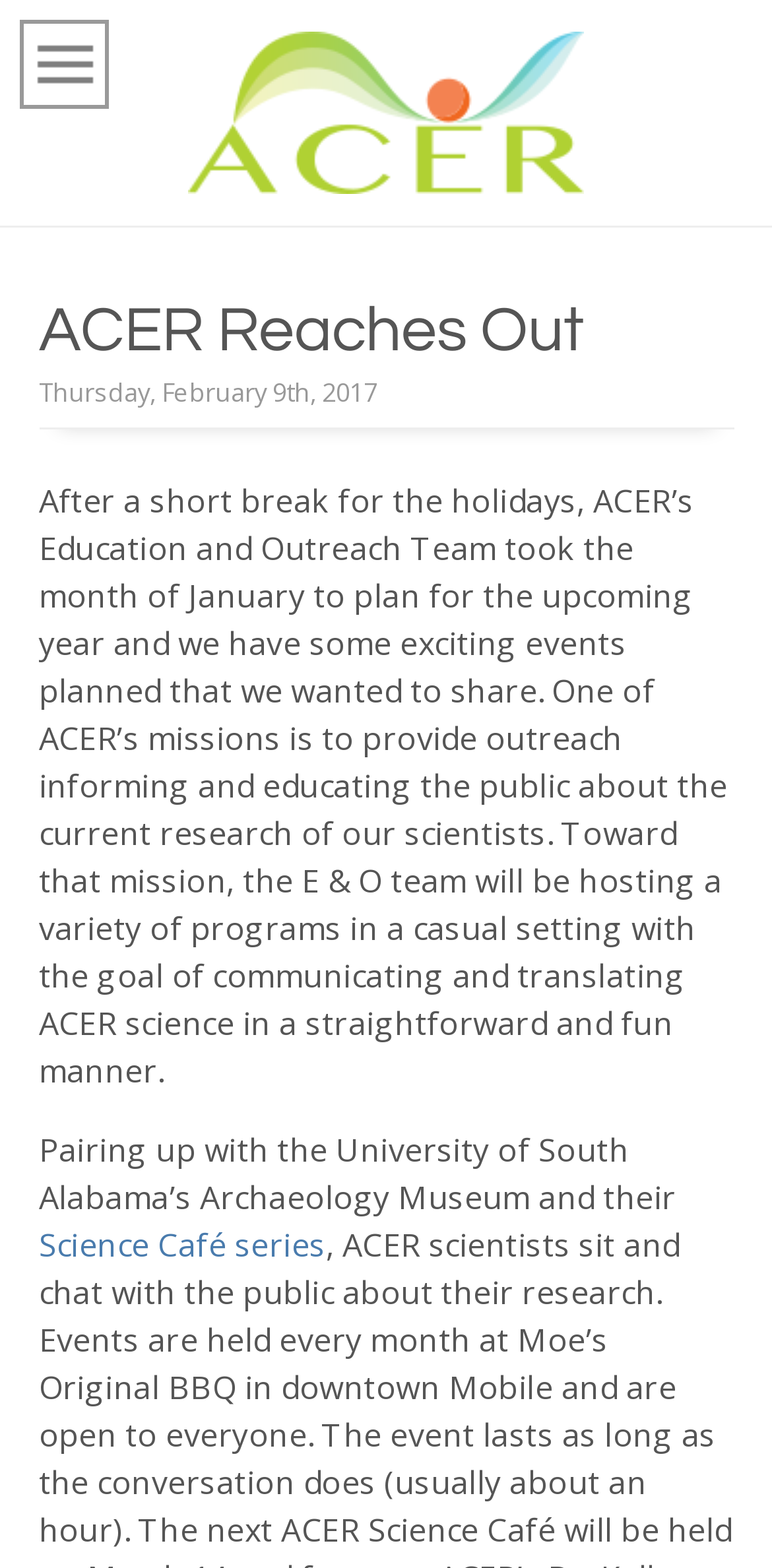Identify and provide the title of the webpage.

ACER Reaches Out